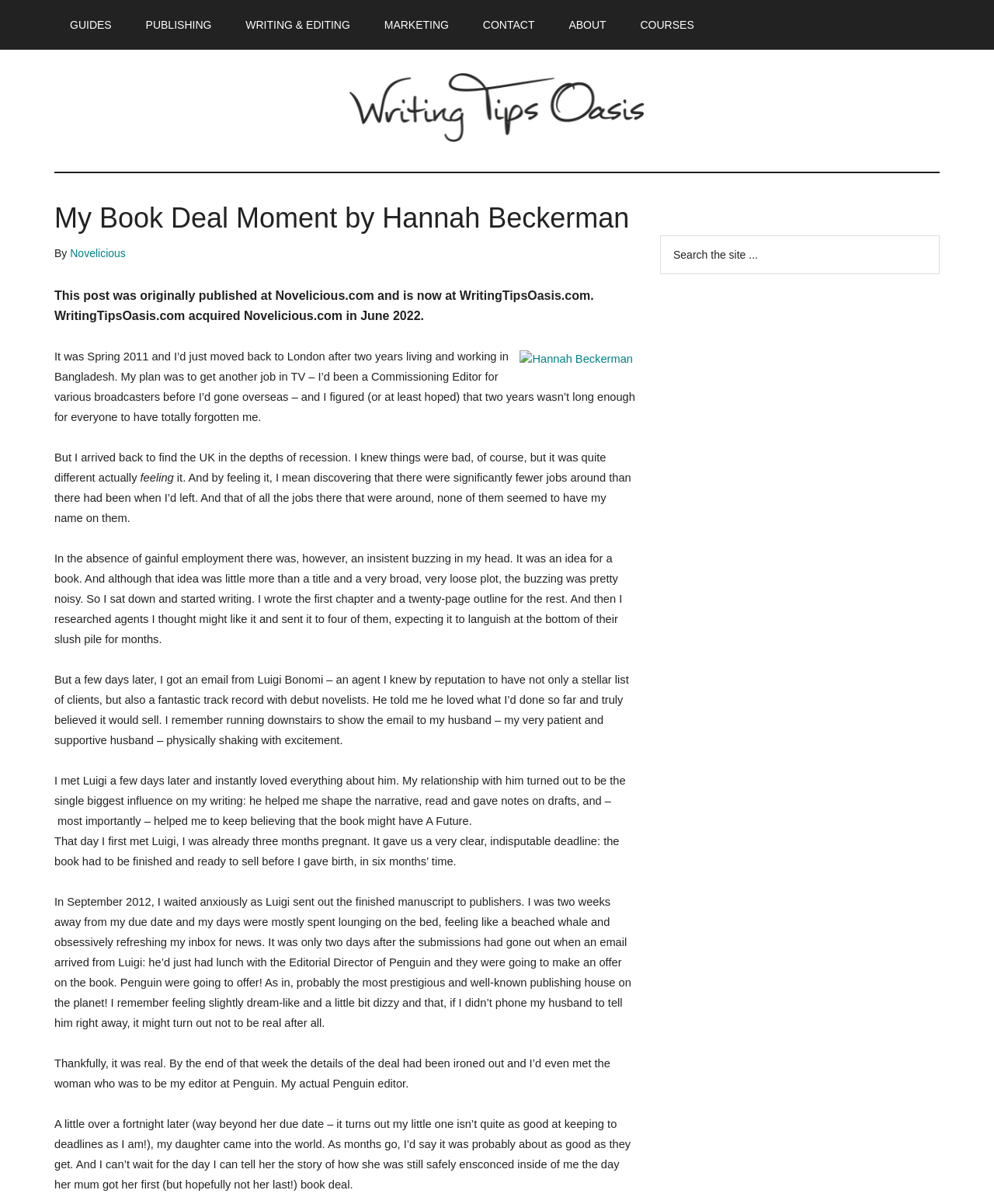Specify the bounding box coordinates for the region that must be clicked to perform the given instruction: "Click the 'GUIDES' link".

[0.055, 0.0, 0.128, 0.041]